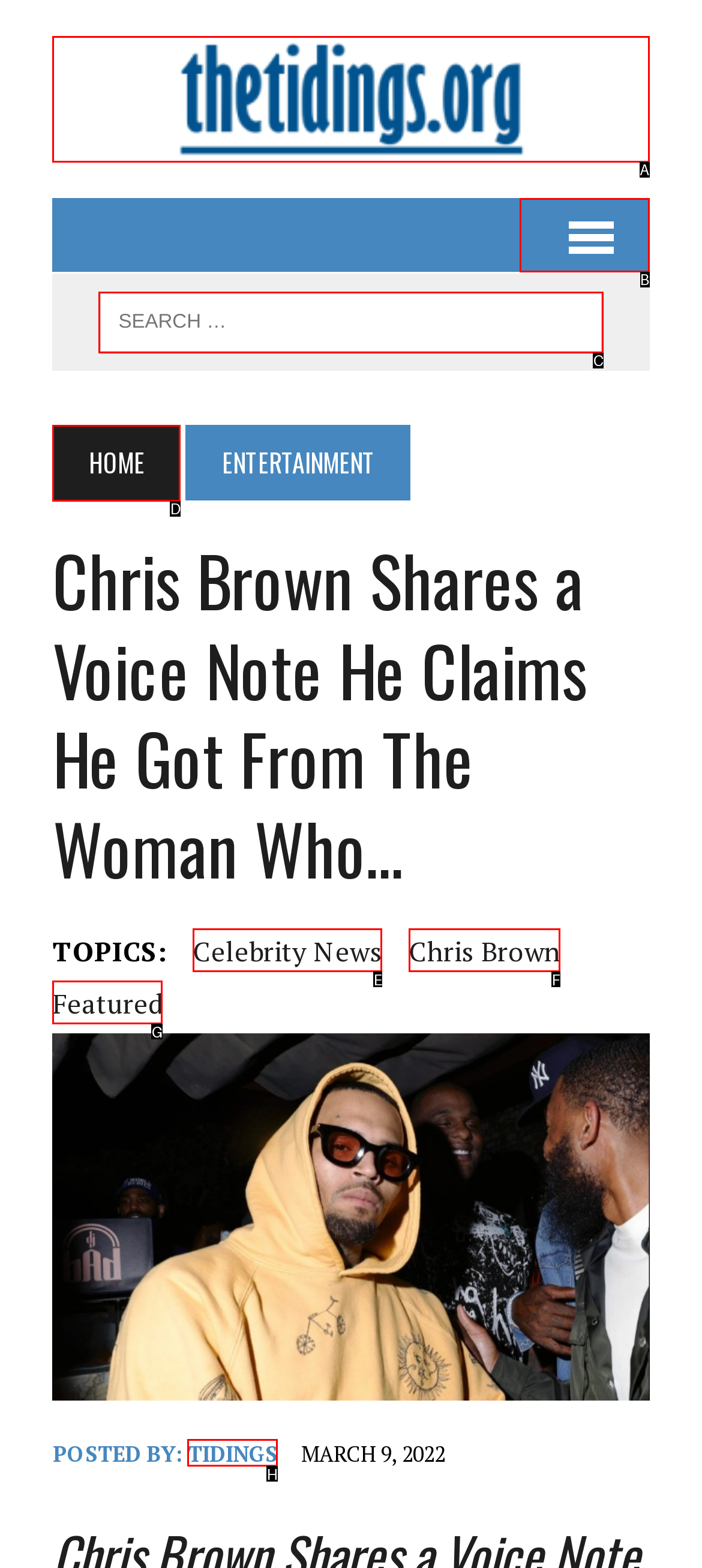Find the HTML element that matches the description provided: chris brown
Answer using the corresponding option letter.

F